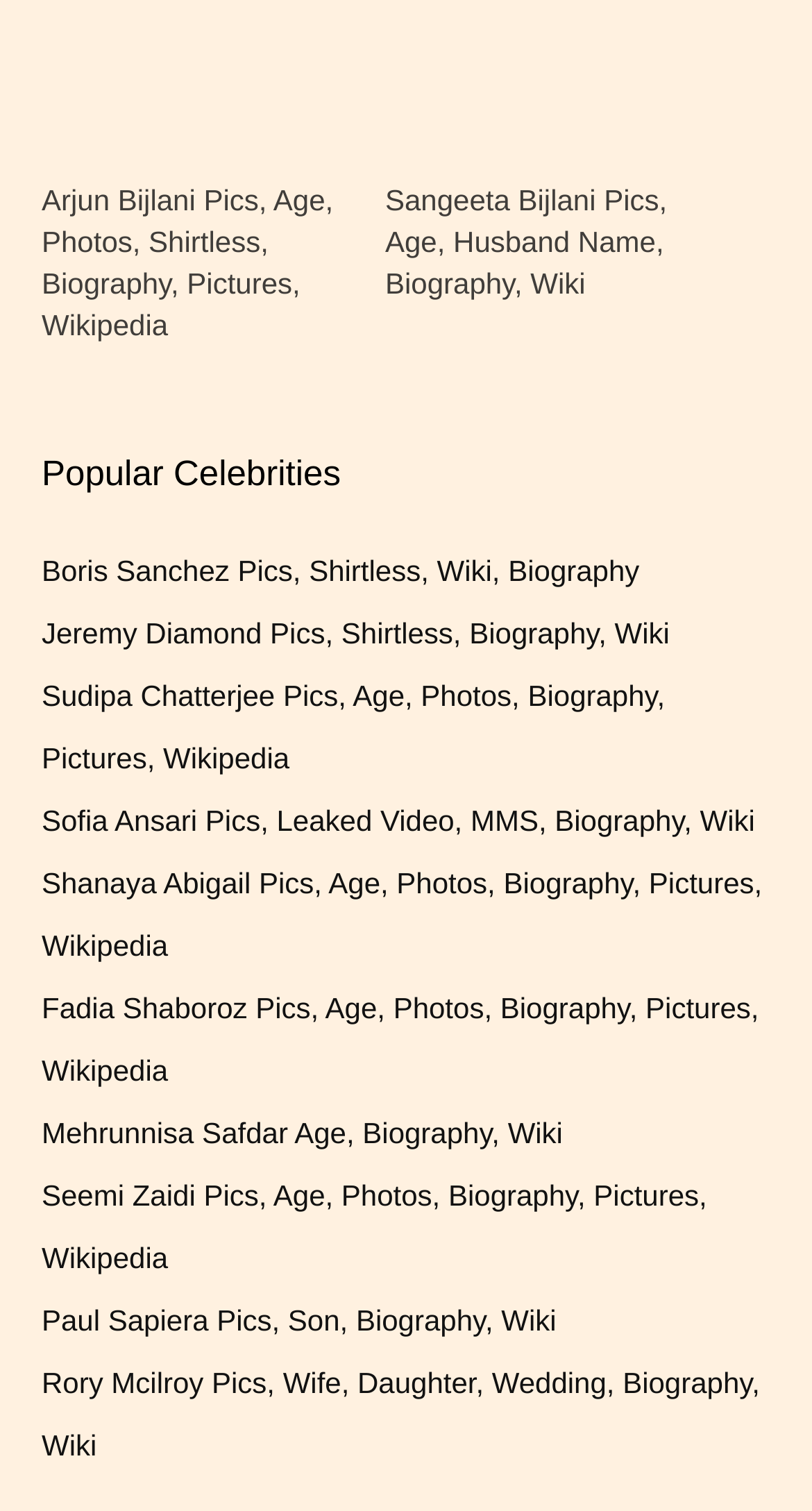Ascertain the bounding box coordinates for the UI element detailed here: "Mehrunnisa Safdar Age, Biography, Wiki". The coordinates should be provided as [left, top, right, bottom] with each value being a float between 0 and 1.

[0.051, 0.738, 0.693, 0.76]